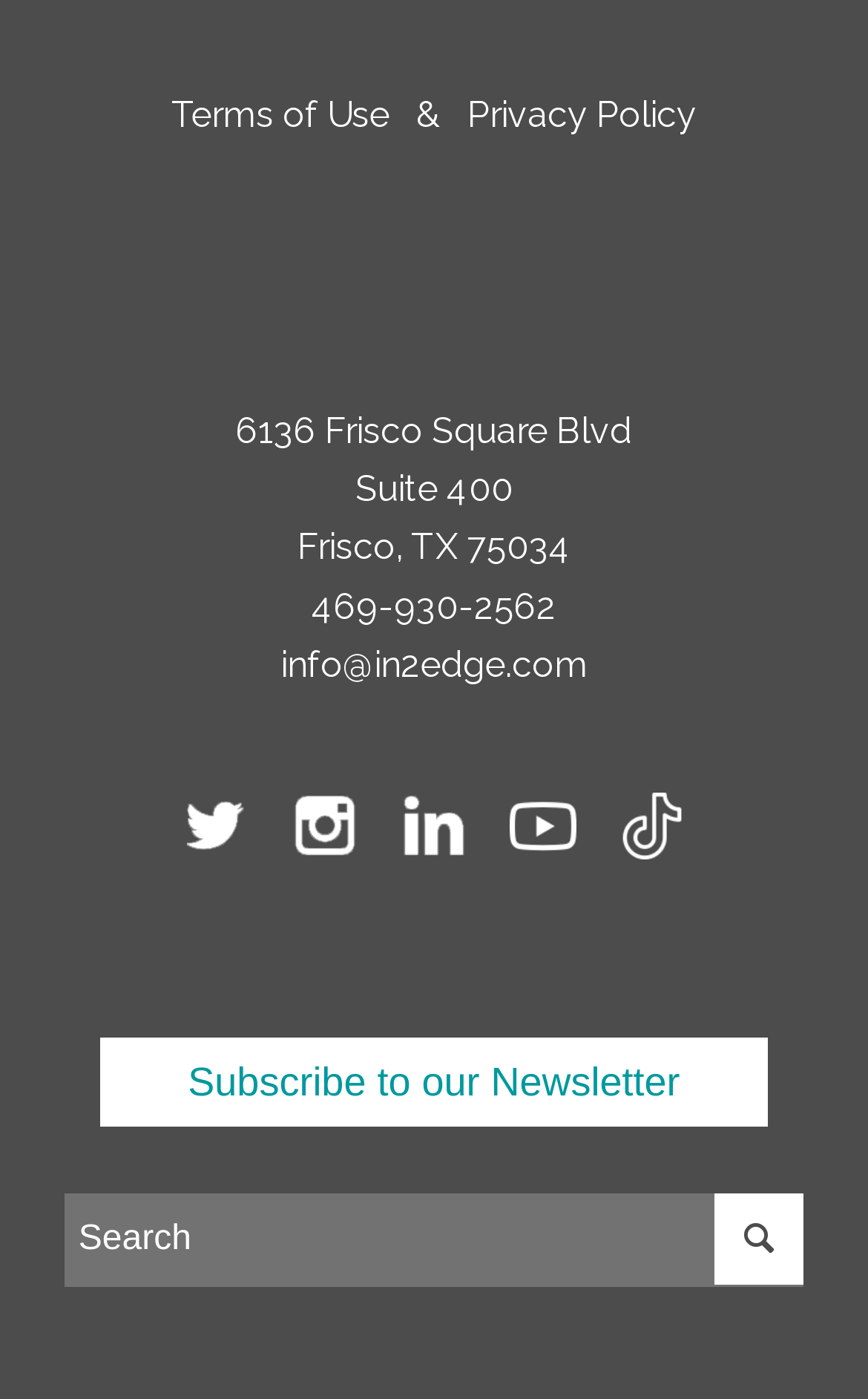How many social media links are there?
Please provide a comprehensive answer based on the details in the screenshot.

I counted the number of link elements with images of social media platforms, specifically Twitter, Instagram, and LinkedIn. There are four such links, each with an accompanying image.